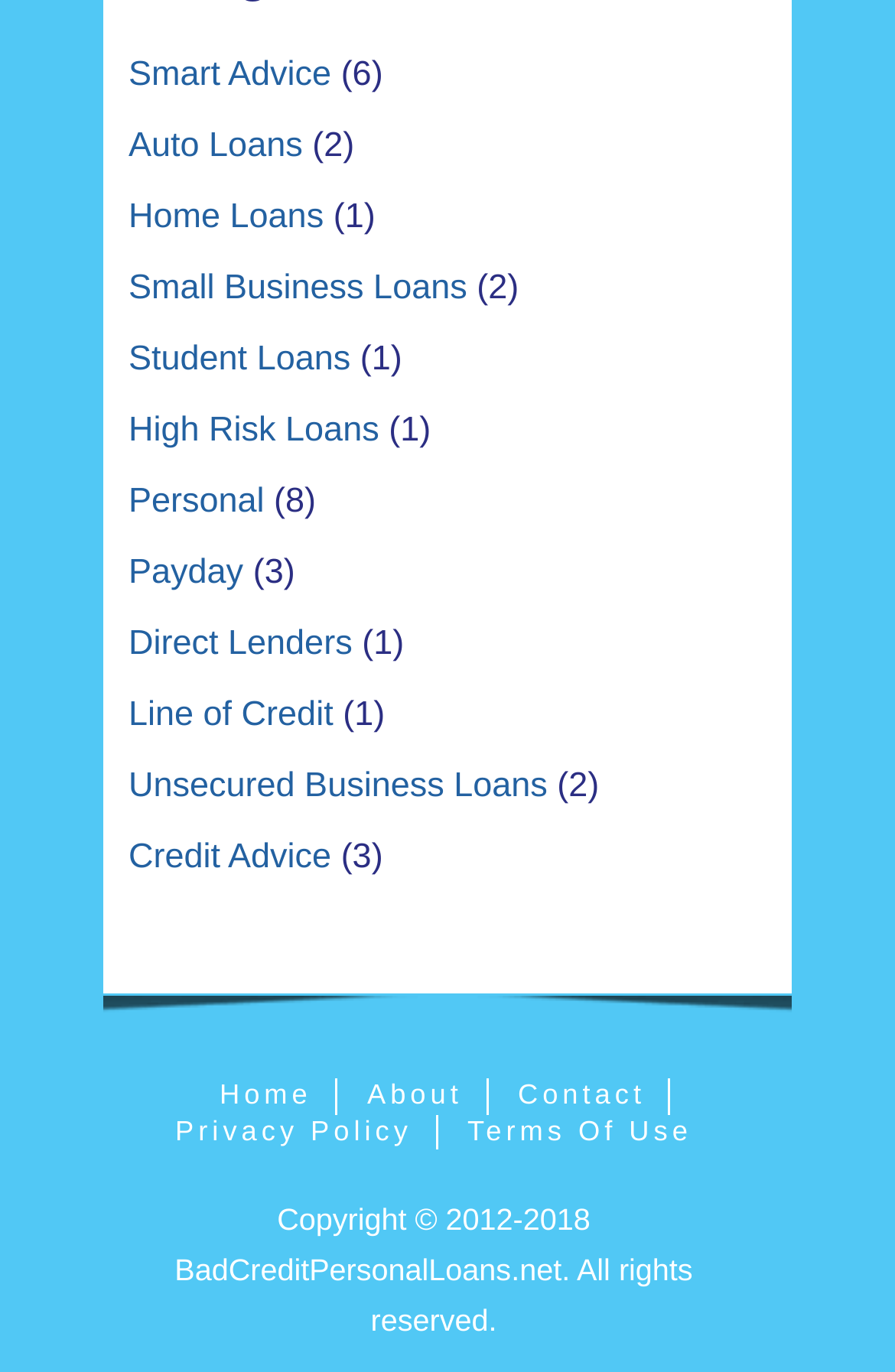Please identify the bounding box coordinates of the element that needs to be clicked to perform the following instruction: "Visit Home page".

[0.22, 0.787, 0.374, 0.812]